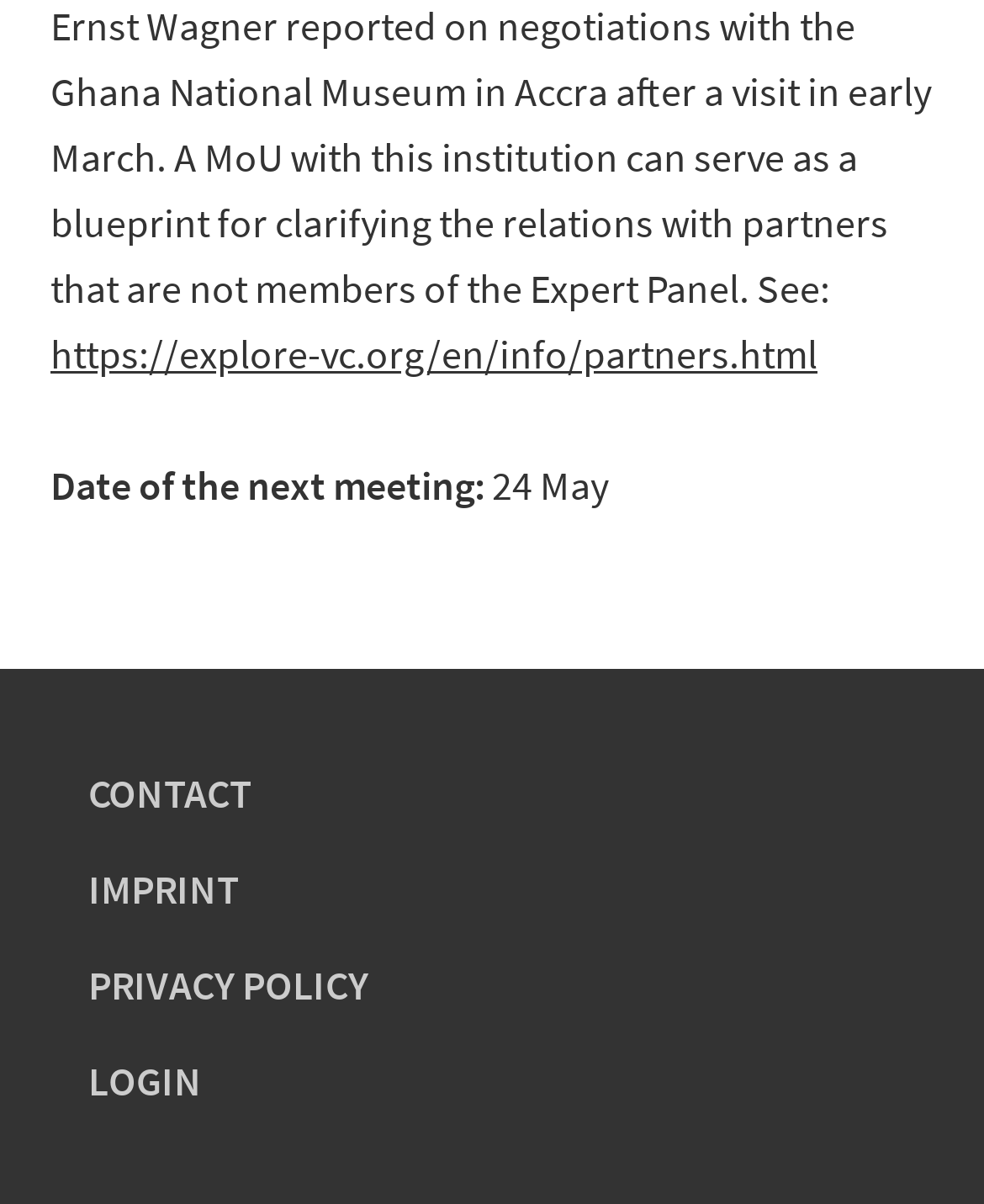Find the bounding box coordinates corresponding to the UI element with the description: "Privacy Policy". The coordinates should be formatted as [left, top, right, bottom], with values as floats between 0 and 1.

[0.09, 0.788, 0.374, 0.847]